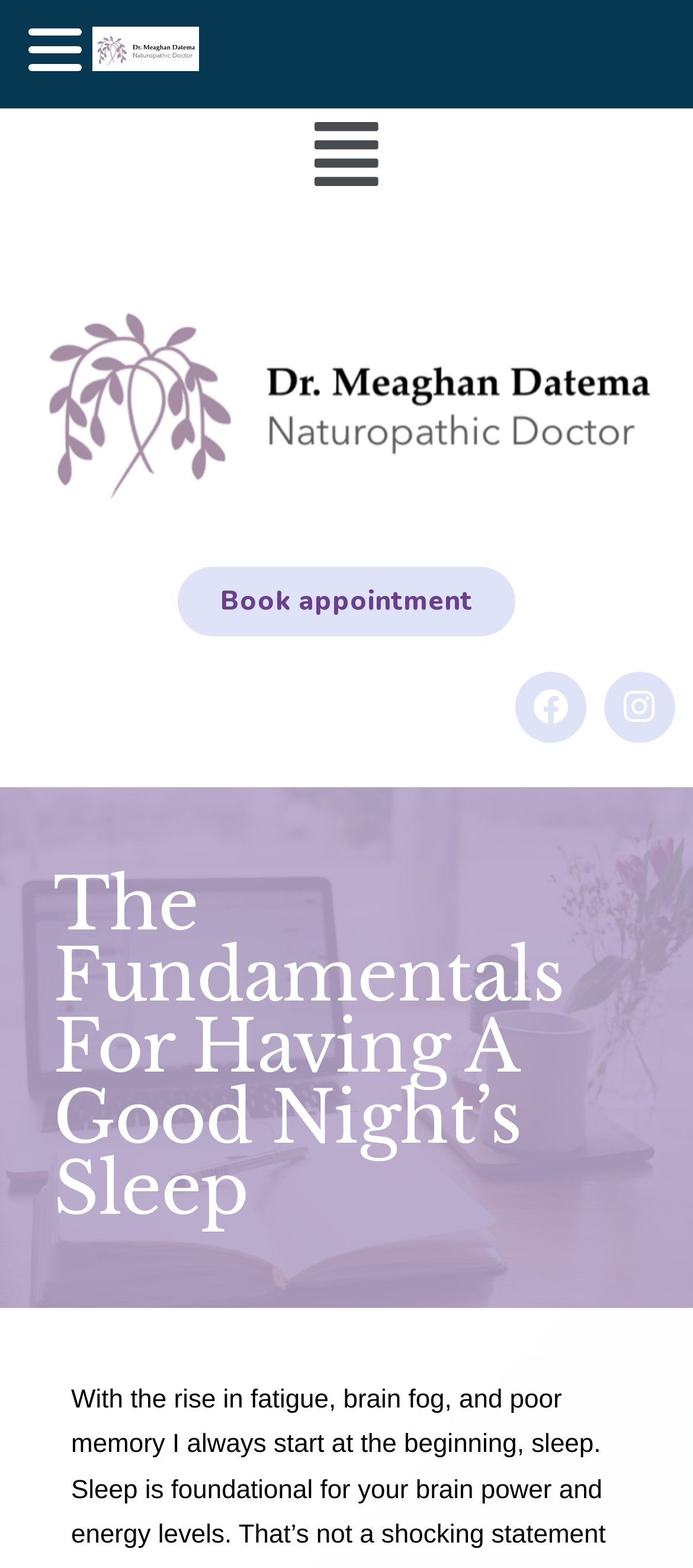Kindly respond to the following question with a single word or a brief phrase: 
What is the purpose of the button on the top right?

menu